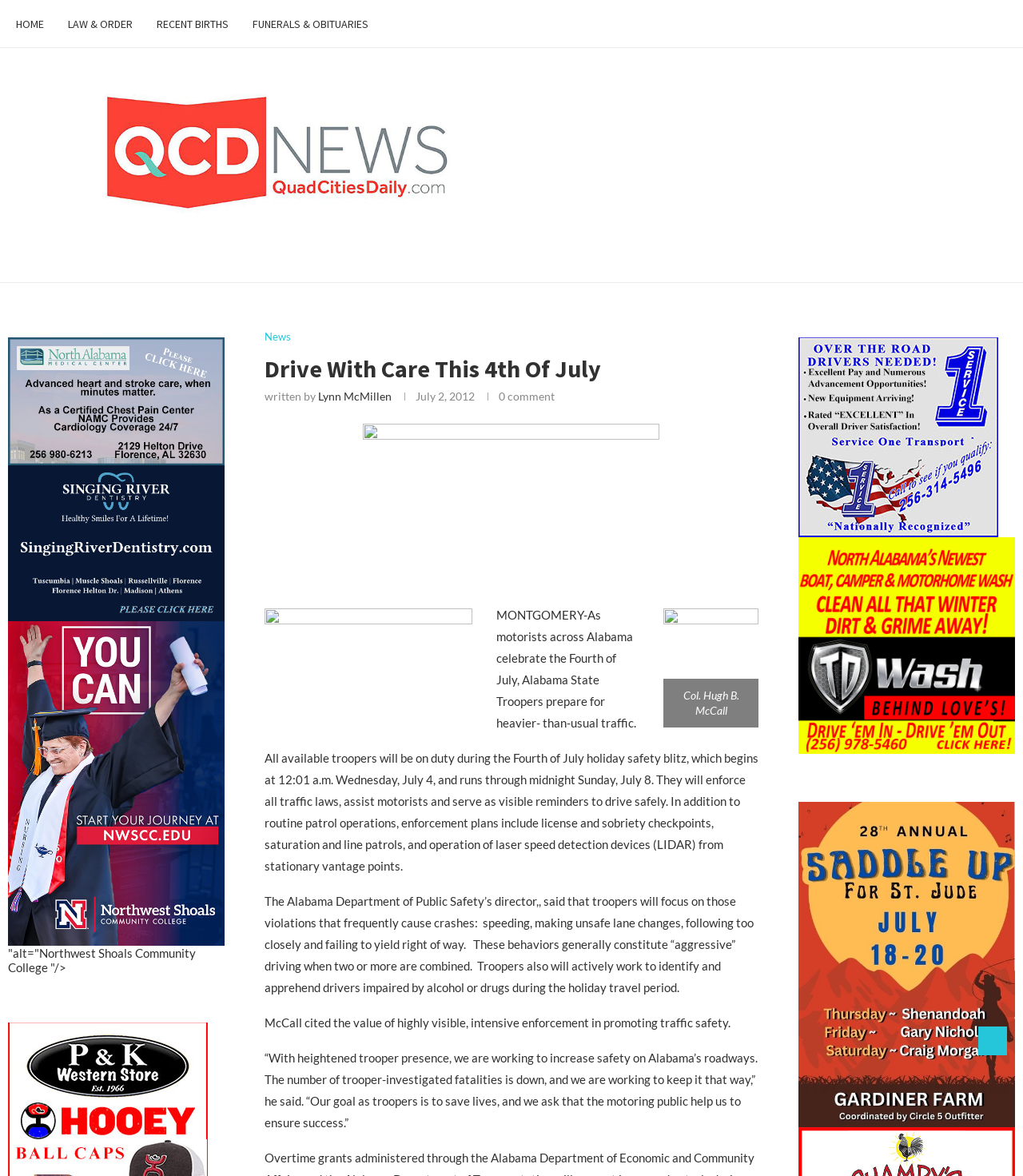Predict the bounding box coordinates of the UI element that matches this description: "News". The coordinates should be in the format [left, top, right, bottom] with each value between 0 and 1.

[0.259, 0.282, 0.284, 0.292]